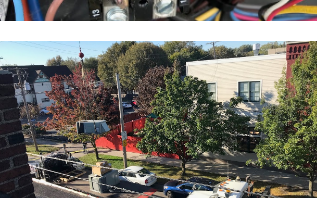What is the color of the trees in the streetscape?
Refer to the image and provide a concise answer in one word or phrase.

Green and red